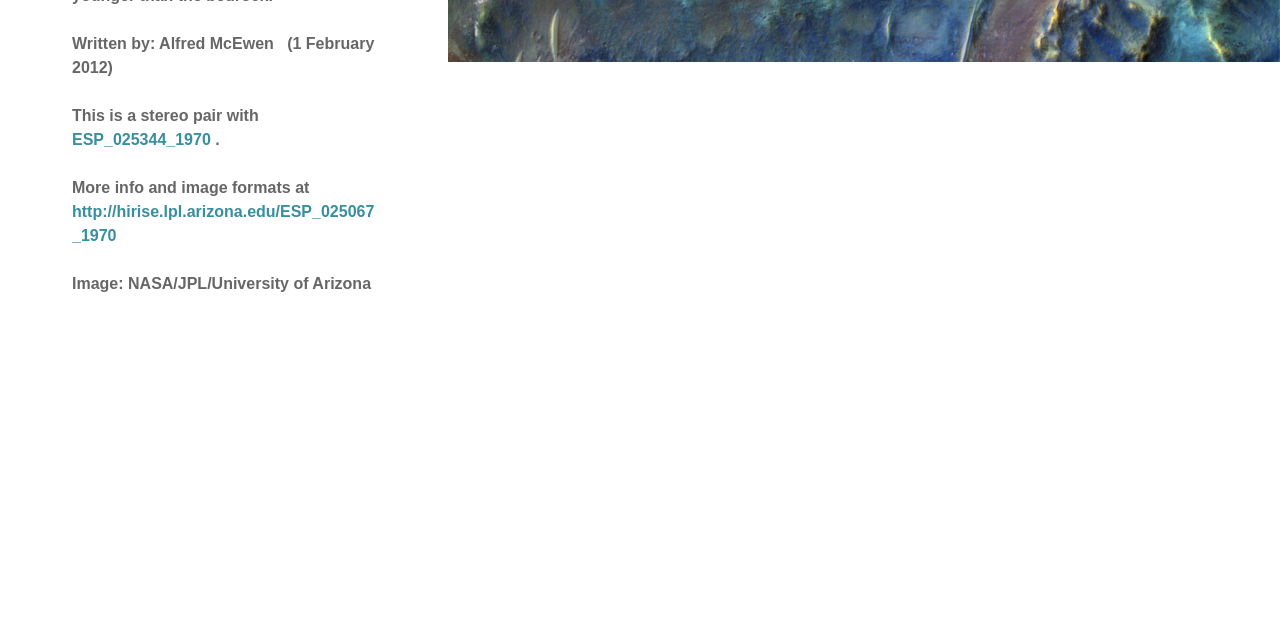Determine the bounding box coordinates of the UI element described below. Use the format (top-left x, top-left y, bottom-right x, bottom-right y) with floating point numbers between 0 and 1: Elisabeth Morgans

None